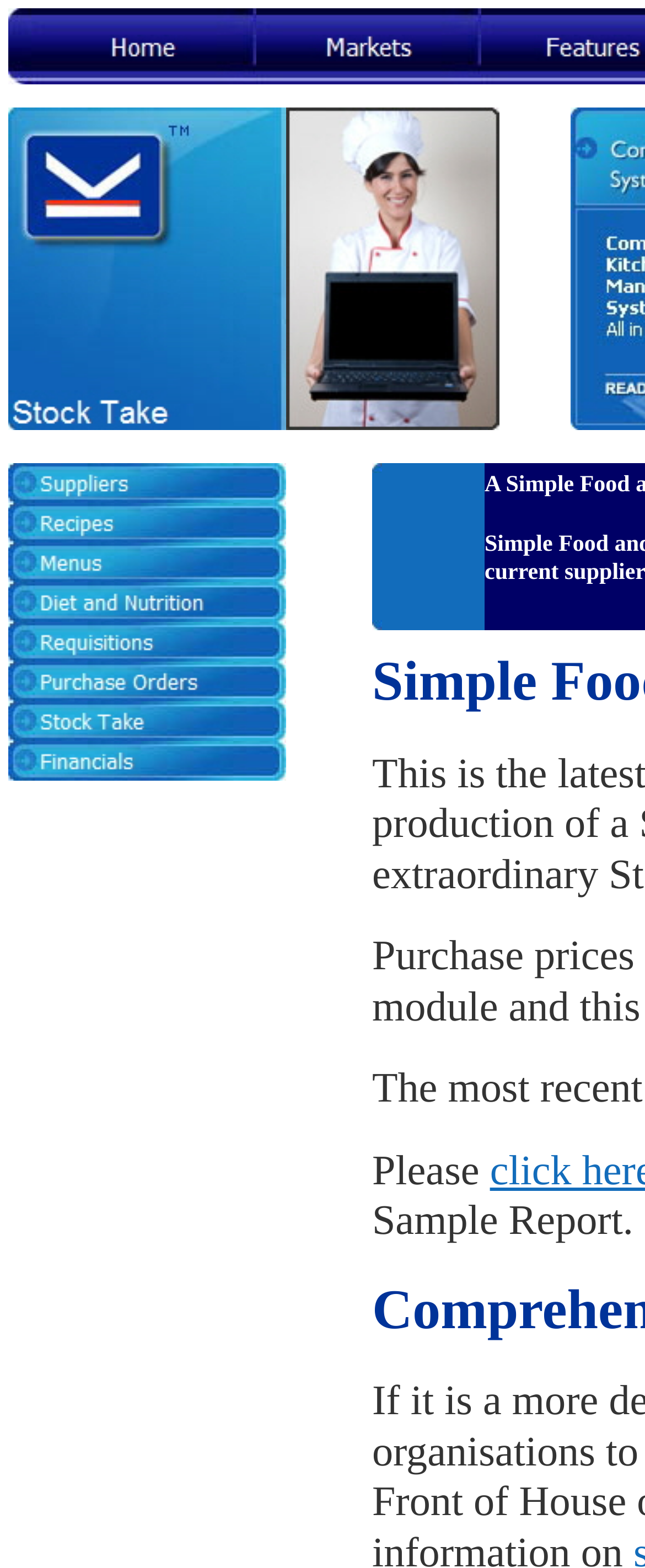Given the element description: "alt="KitMan Home" title="KitMan Home"", predict the bounding box coordinates of this UI element. The coordinates must be four float numbers between 0 and 1, given as [left, top, right, bottom].

[0.013, 0.195, 0.444, 0.21]